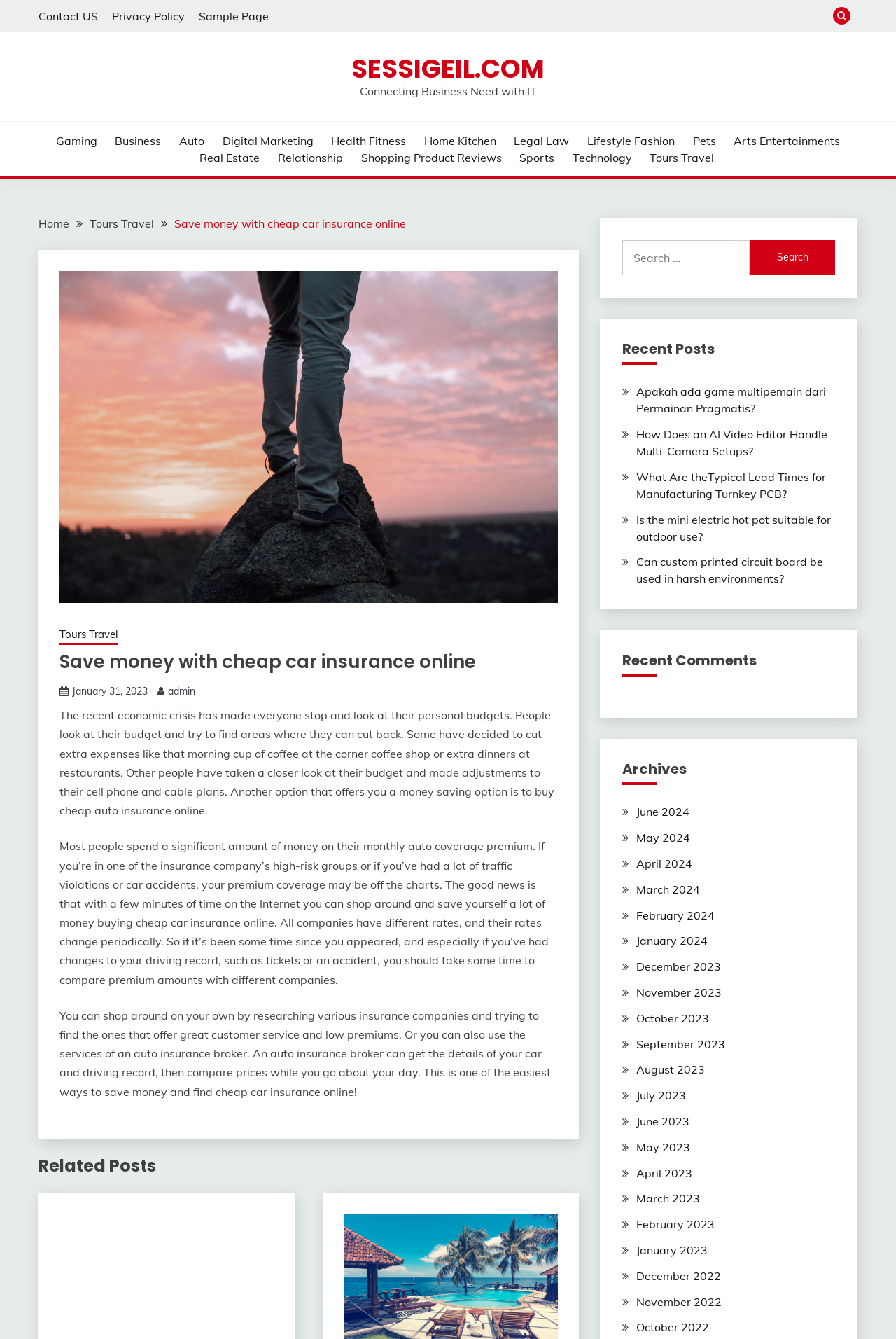Provide the bounding box coordinates for the UI element that is described by this text: "January 31, 2023January 31, 2023". The coordinates should be in the form of four float numbers between 0 and 1: [left, top, right, bottom].

[0.08, 0.512, 0.165, 0.521]